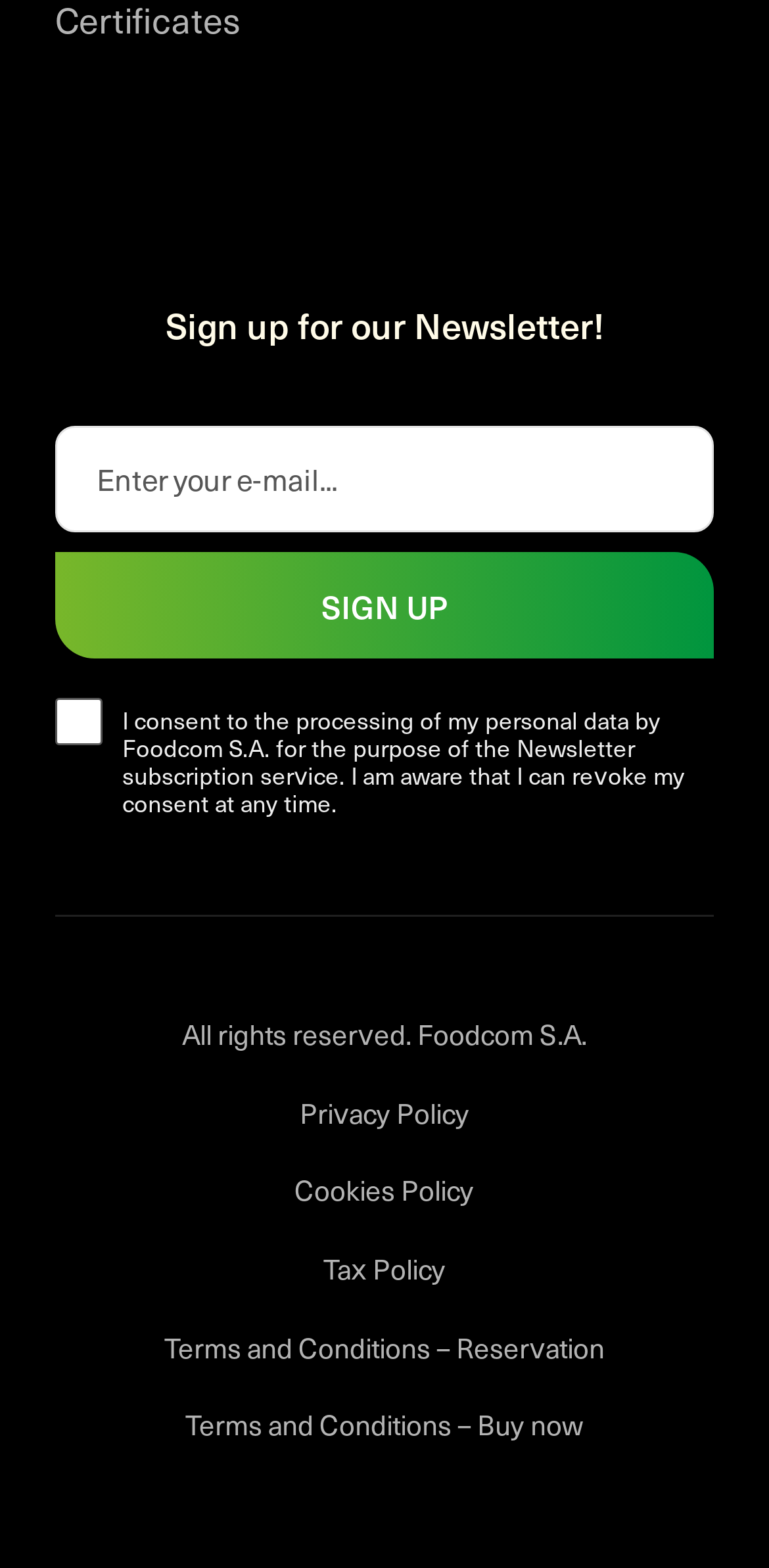What is the purpose of the checkbox?
Use the information from the screenshot to give a comprehensive response to the question.

The checkbox is located below the textbox for entering an email address, and its label indicates that it is for consenting to the processing of personal data by Foodcom S.A. for the purpose of the Newsletter subscription service.